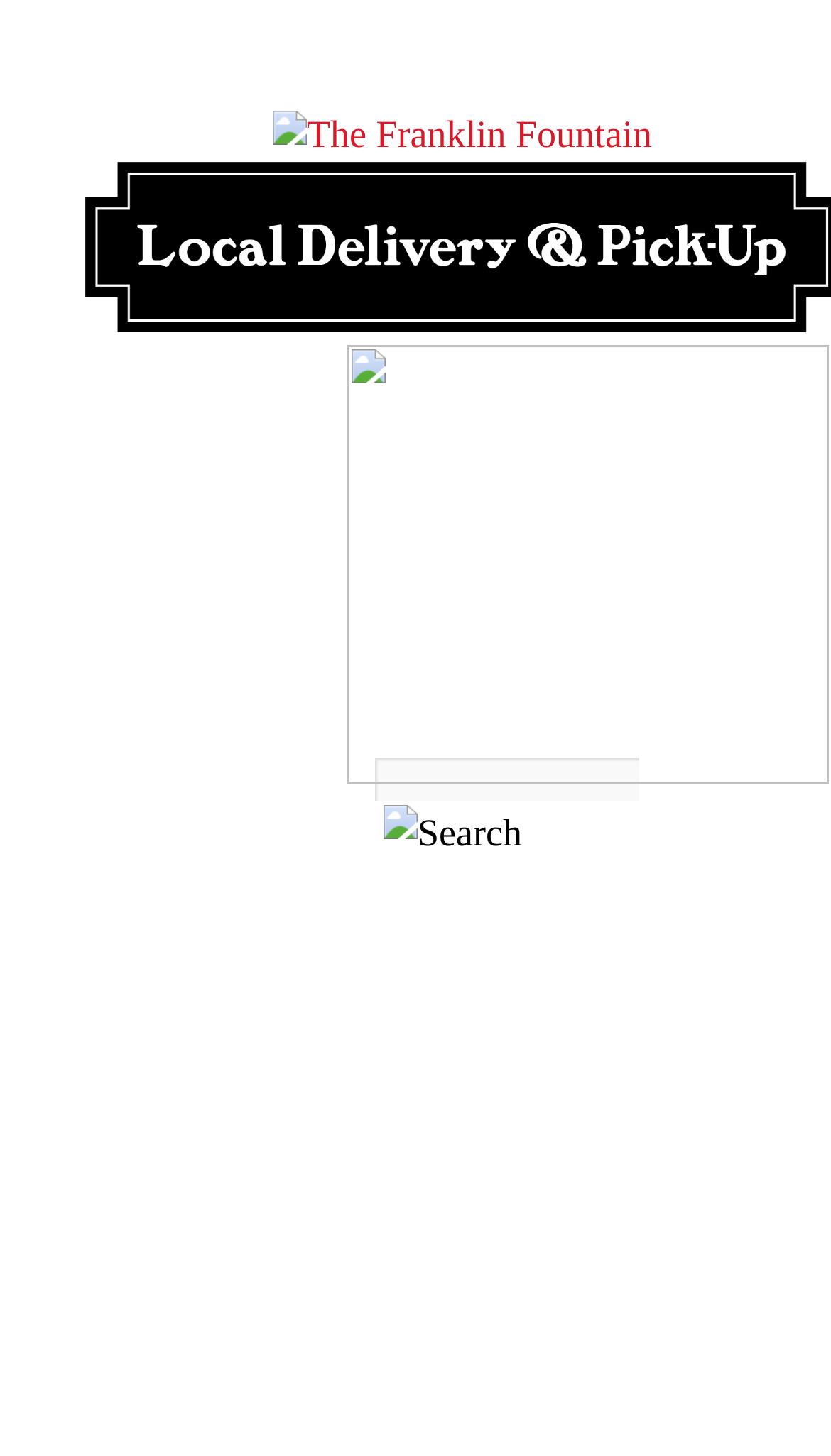Is the search field required?
Examine the image and give a concise answer in one word or a short phrase.

No